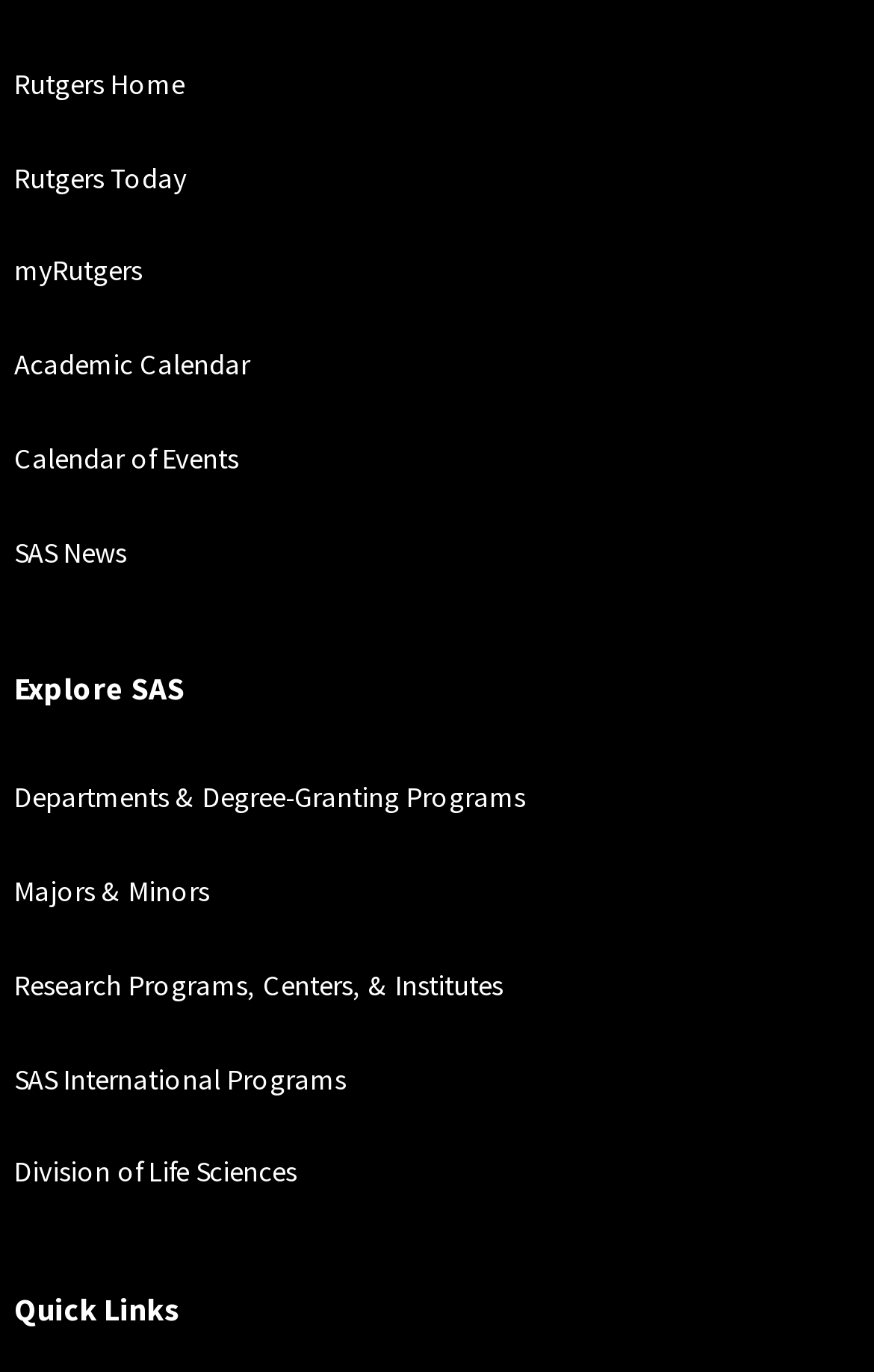Provide your answer in a single word or phrase: 
What is the second heading on the webpage?

Quick Links